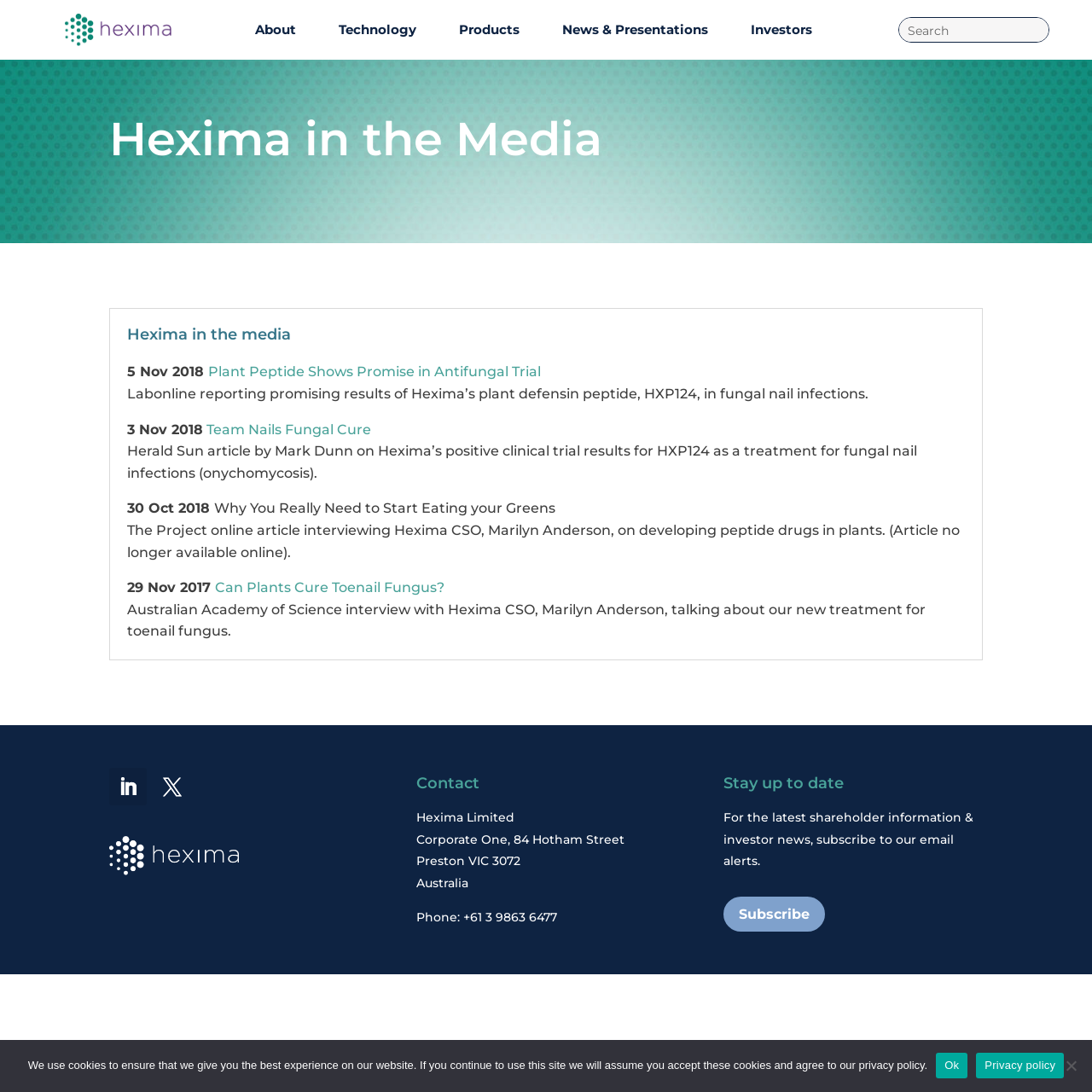Identify the bounding box coordinates for the UI element described as: "Team Nails Fungal Cure". The coordinates should be provided as four floats between 0 and 1: [left, top, right, bottom].

[0.189, 0.386, 0.34, 0.401]